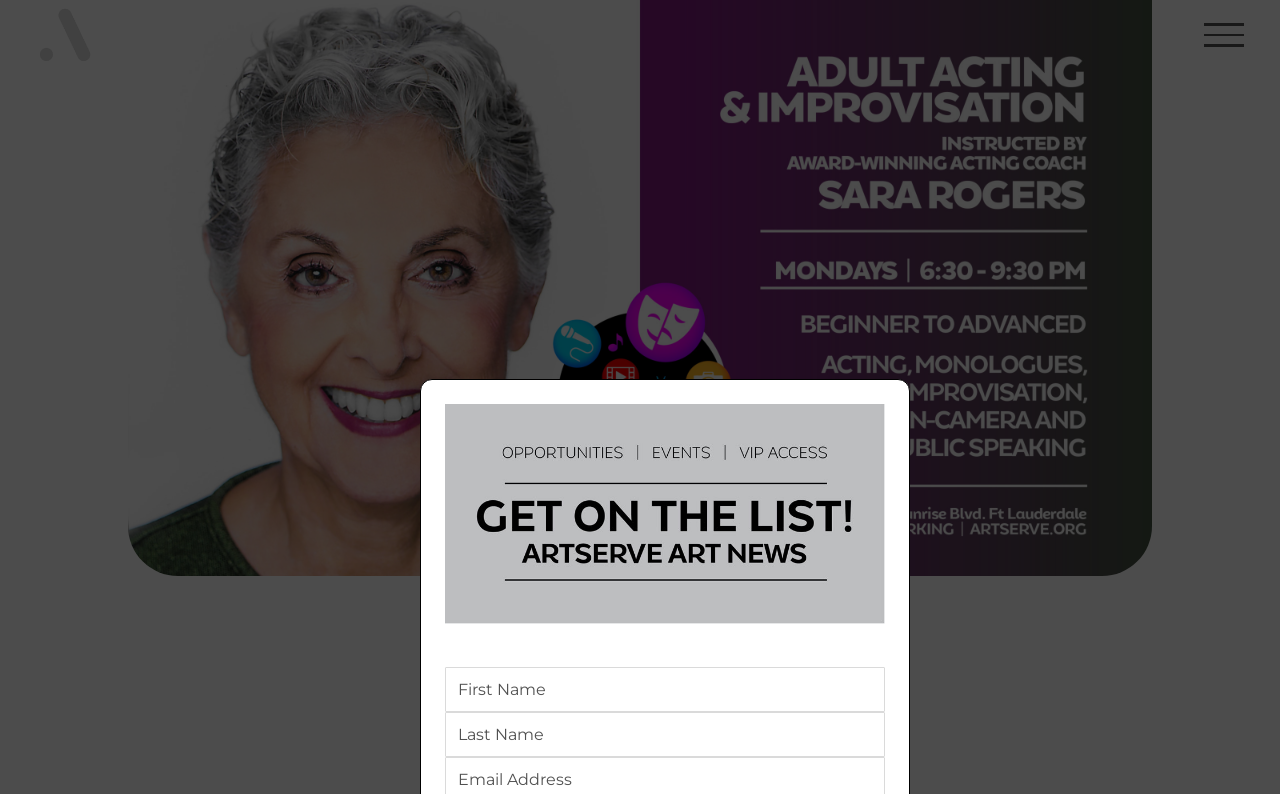Use a single word or phrase to answer the following:
Is the menu currently visible?

No